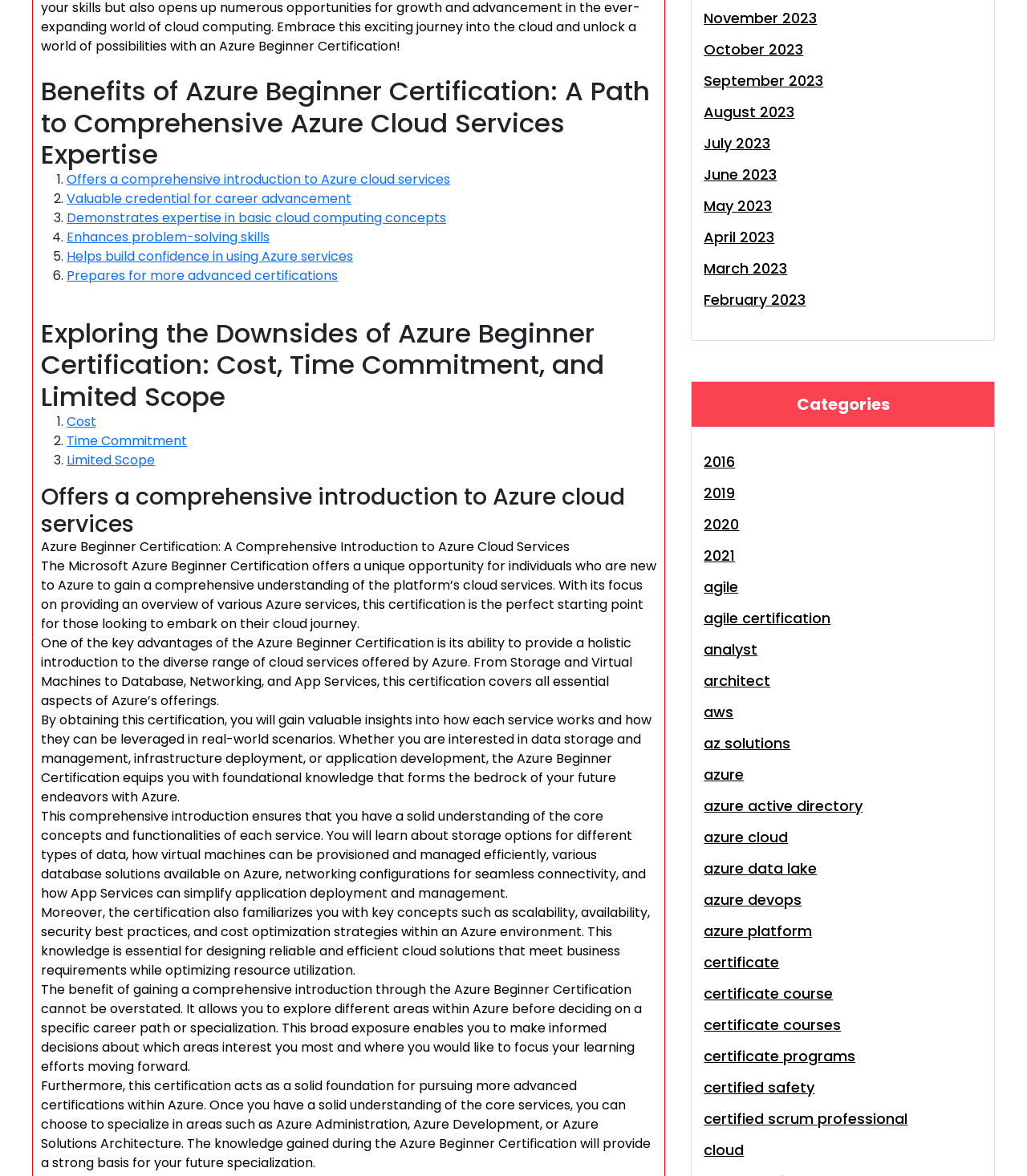Locate the bounding box coordinates of the item that should be clicked to fulfill the instruction: "Check out the 'Fleas What Temperature Do Fleas Come Out?' related post".

None